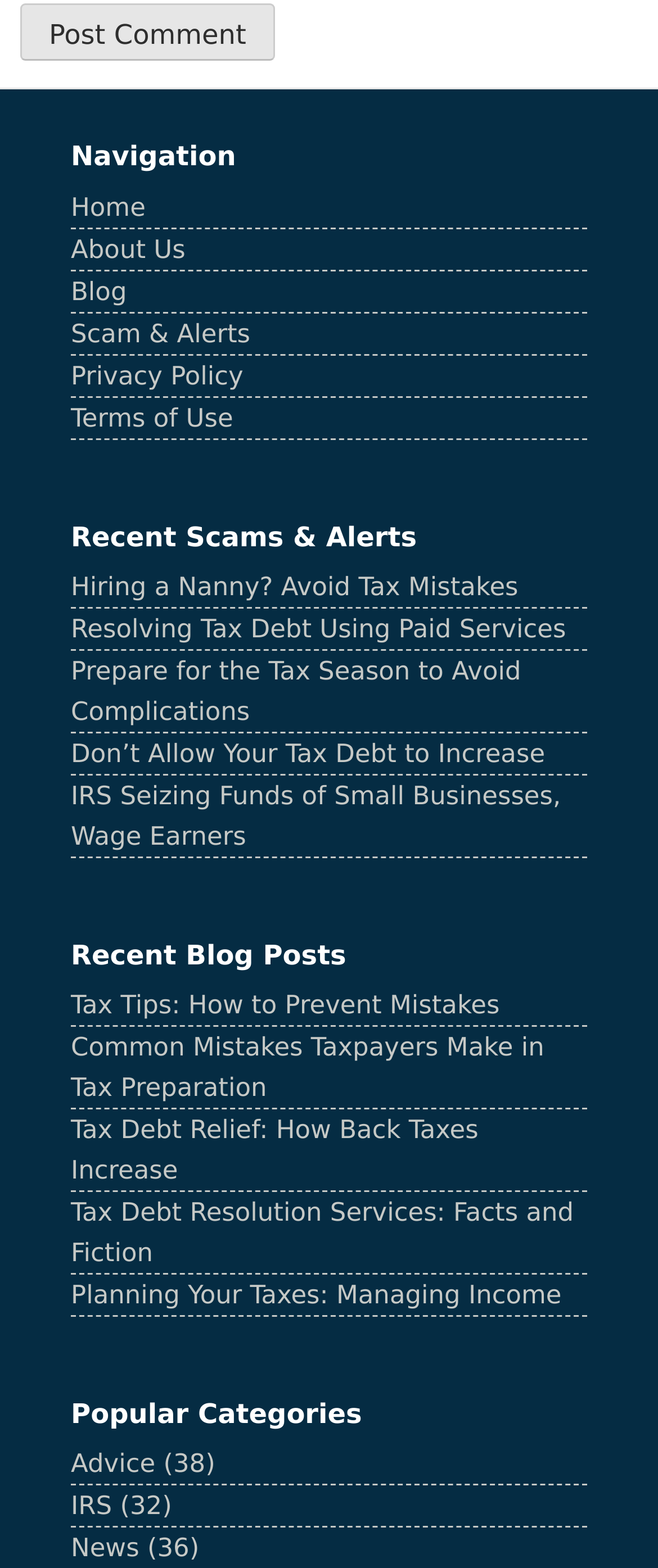Reply to the question with a brief word or phrase: What is the first link under 'Navigation'?

Home